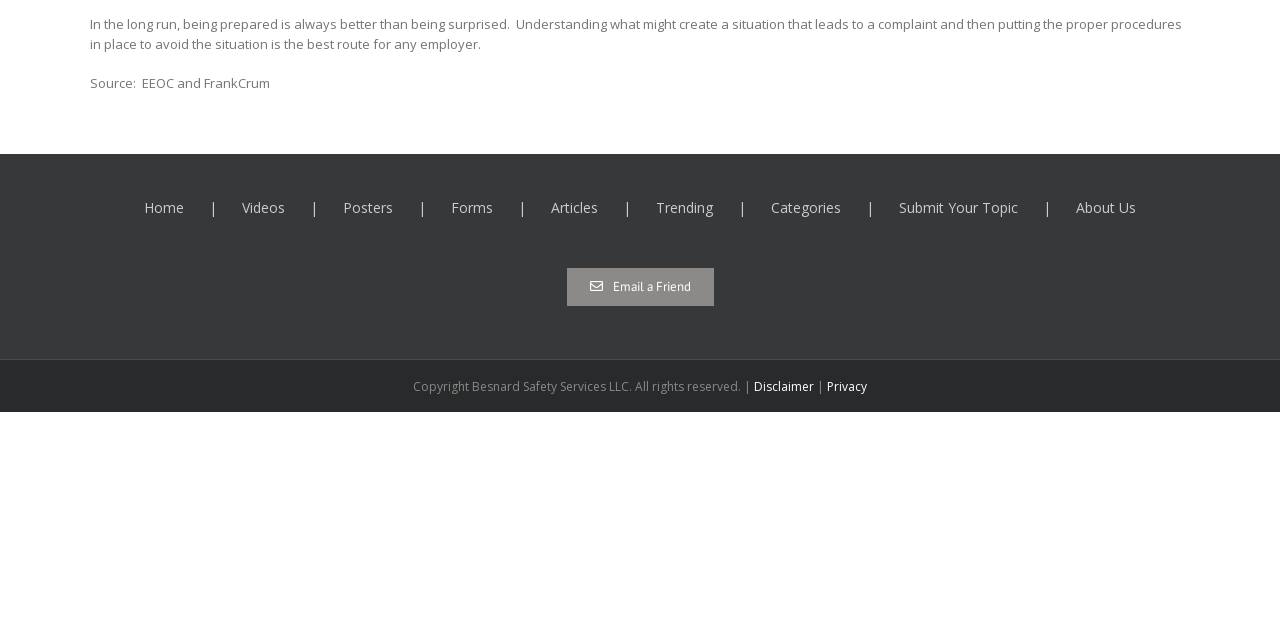Determine the bounding box for the UI element described here: "About Us".

[0.841, 0.307, 0.888, 0.34]